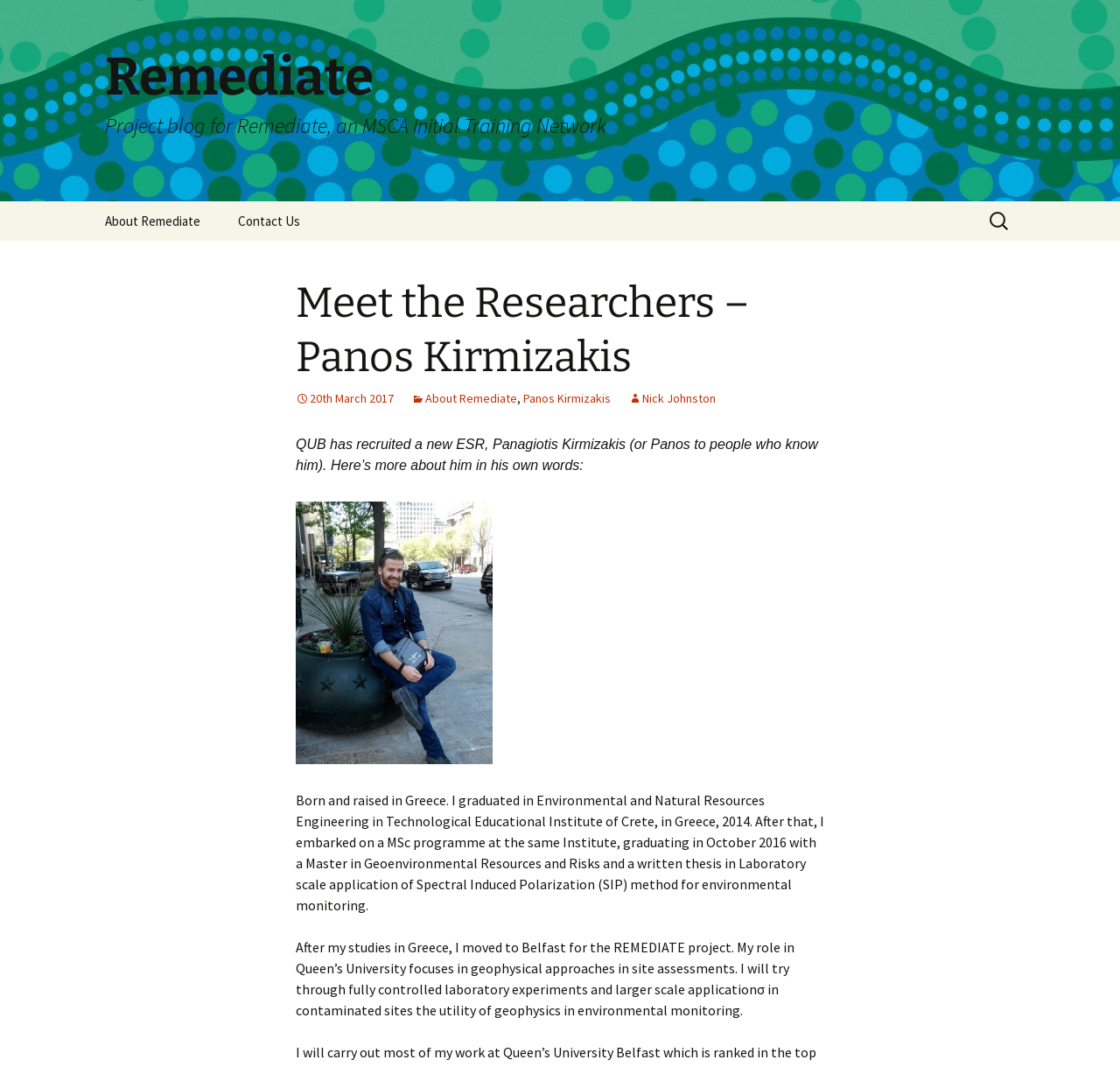Can you specify the bounding box coordinates for the region that should be clicked to fulfill this instruction: "View Panos blog photo".

[0.264, 0.47, 0.44, 0.716]